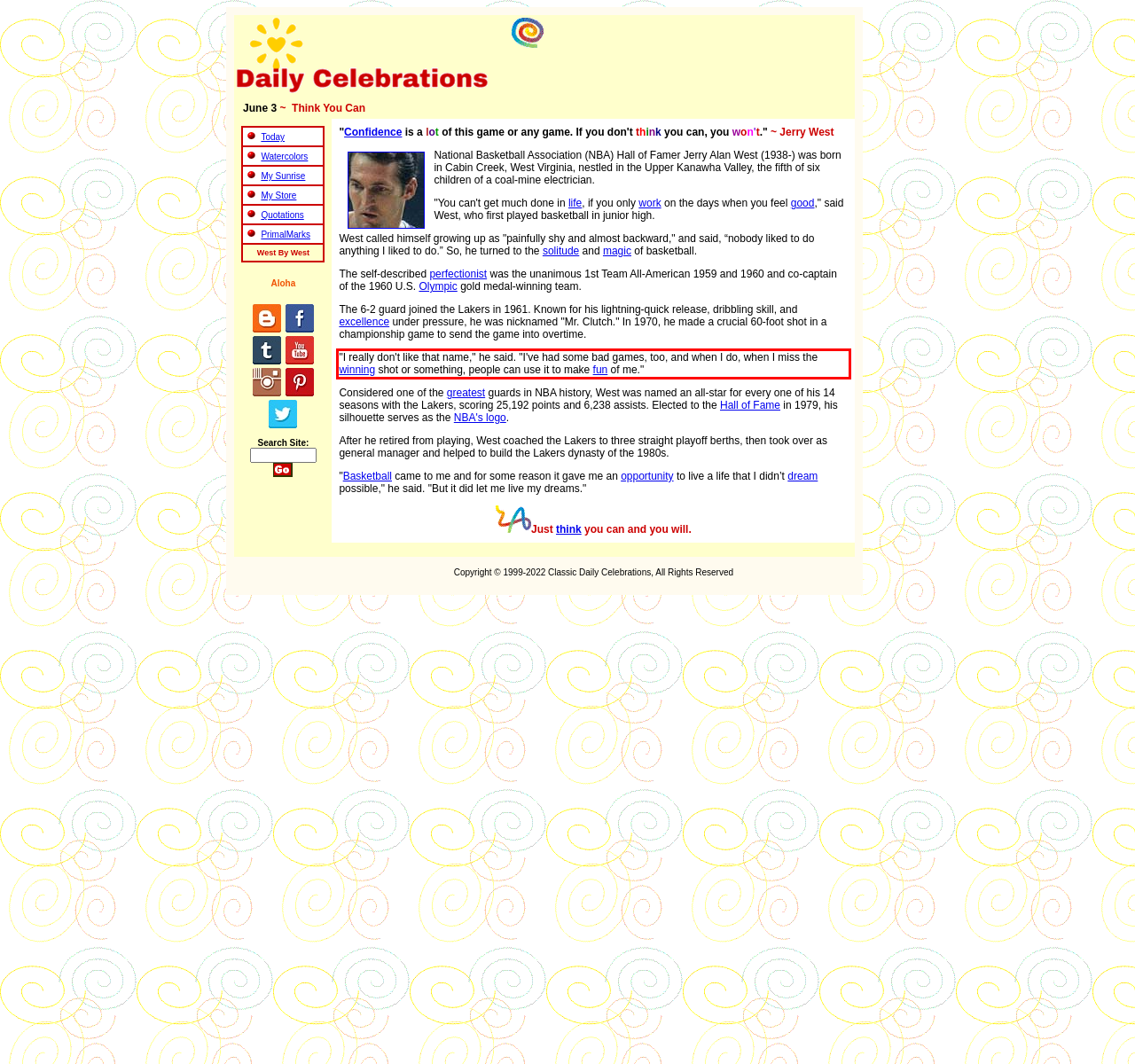You have a screenshot with a red rectangle around a UI element. Recognize and extract the text within this red bounding box using OCR.

"I really don't like that name," he said. "I've had some bad games, too, and when I do, when I miss the winning shot or something, people can use it to make fun of me."